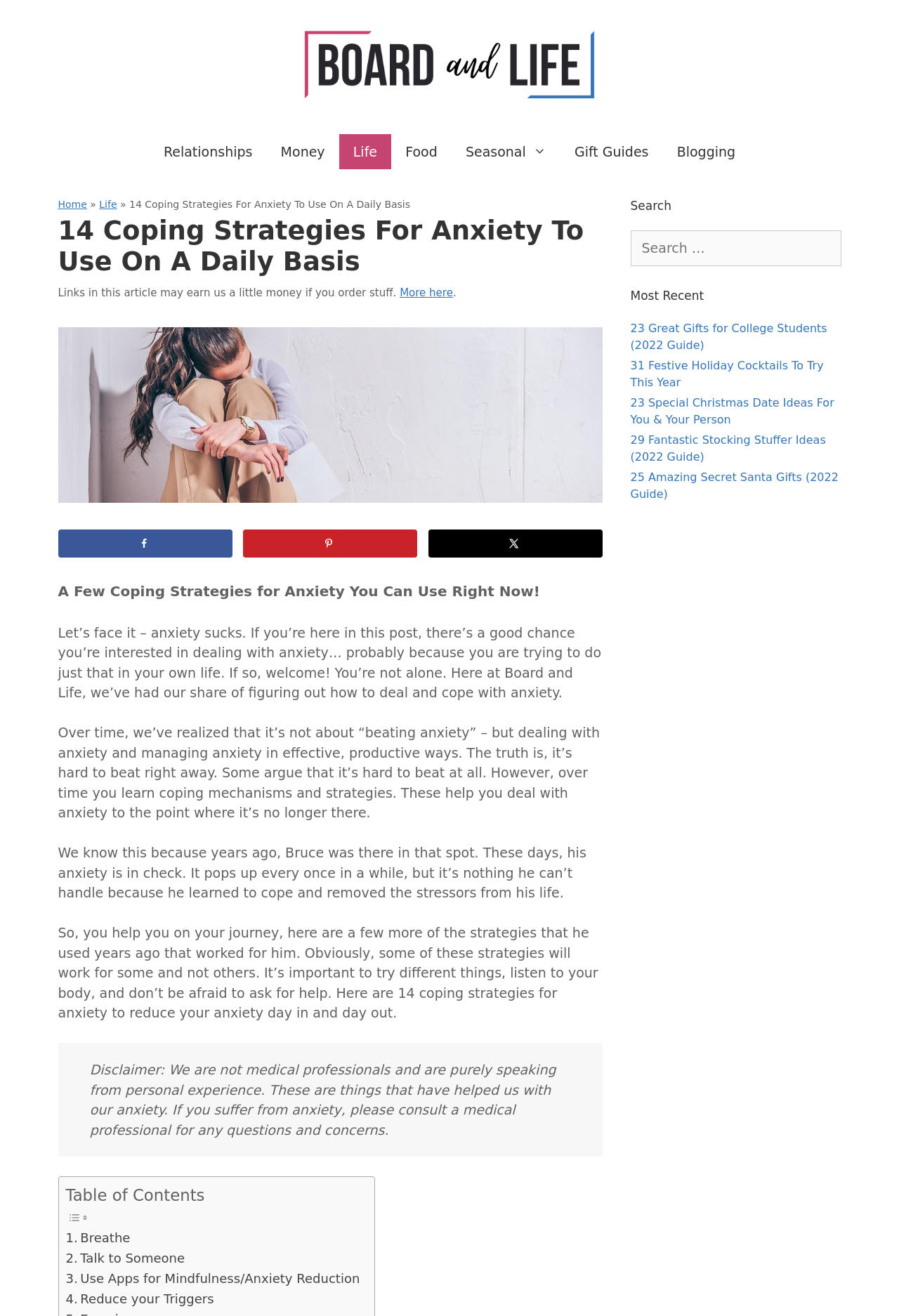Refer to the element description Use Apps for Mindfulness/Anxiety Reduction and identify the corresponding bounding box in the screenshot. Format the coordinates as (top-left x, top-left y, bottom-right x, bottom-right y) with values in the range of 0 to 1.

[0.073, 0.964, 0.4, 0.98]